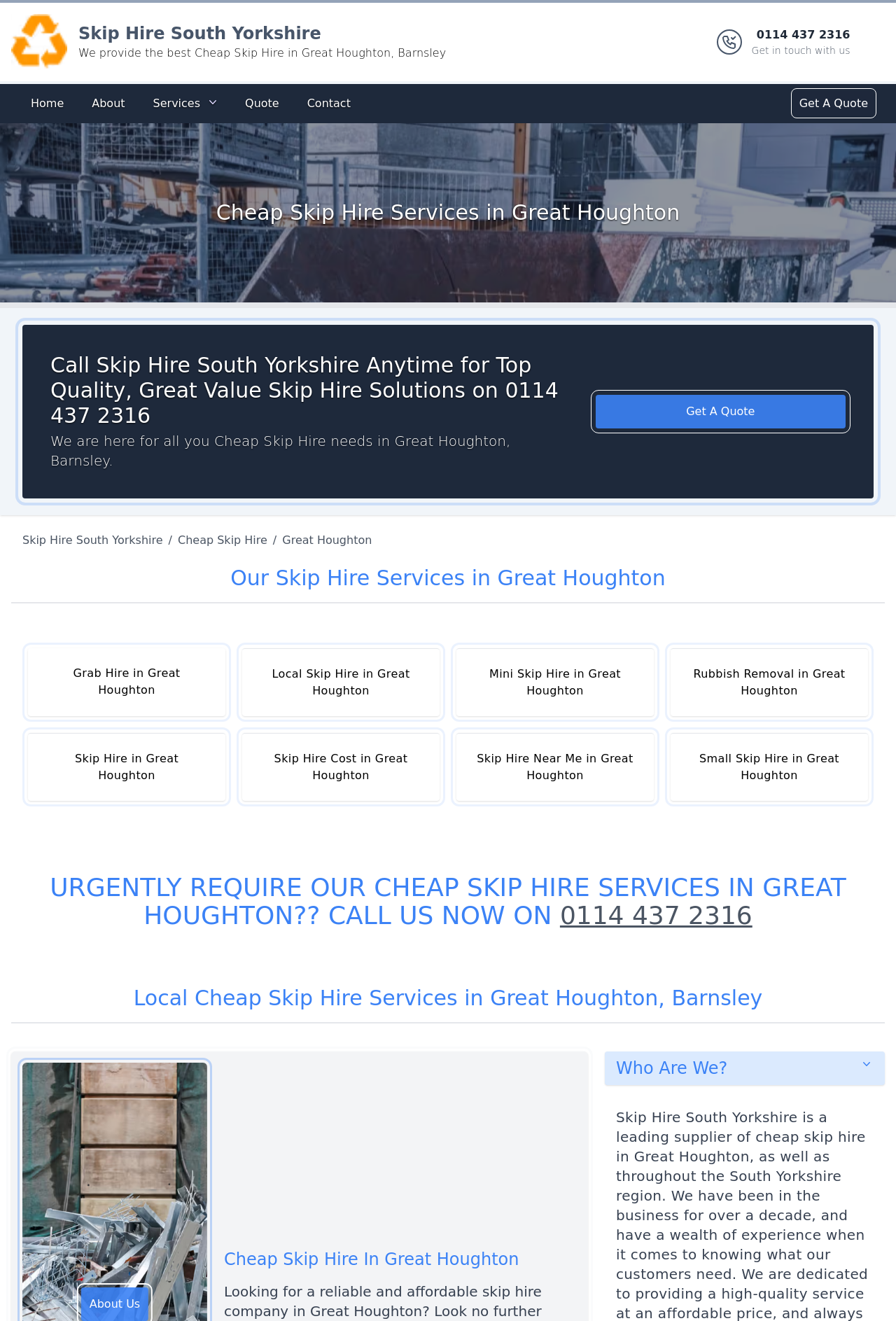Determine the bounding box coordinates of the section I need to click to execute the following instruction: "Get in touch with us using the phone number". Provide the coordinates as four float numbers between 0 and 1, i.e., [left, top, right, bottom].

[0.839, 0.02, 0.949, 0.043]